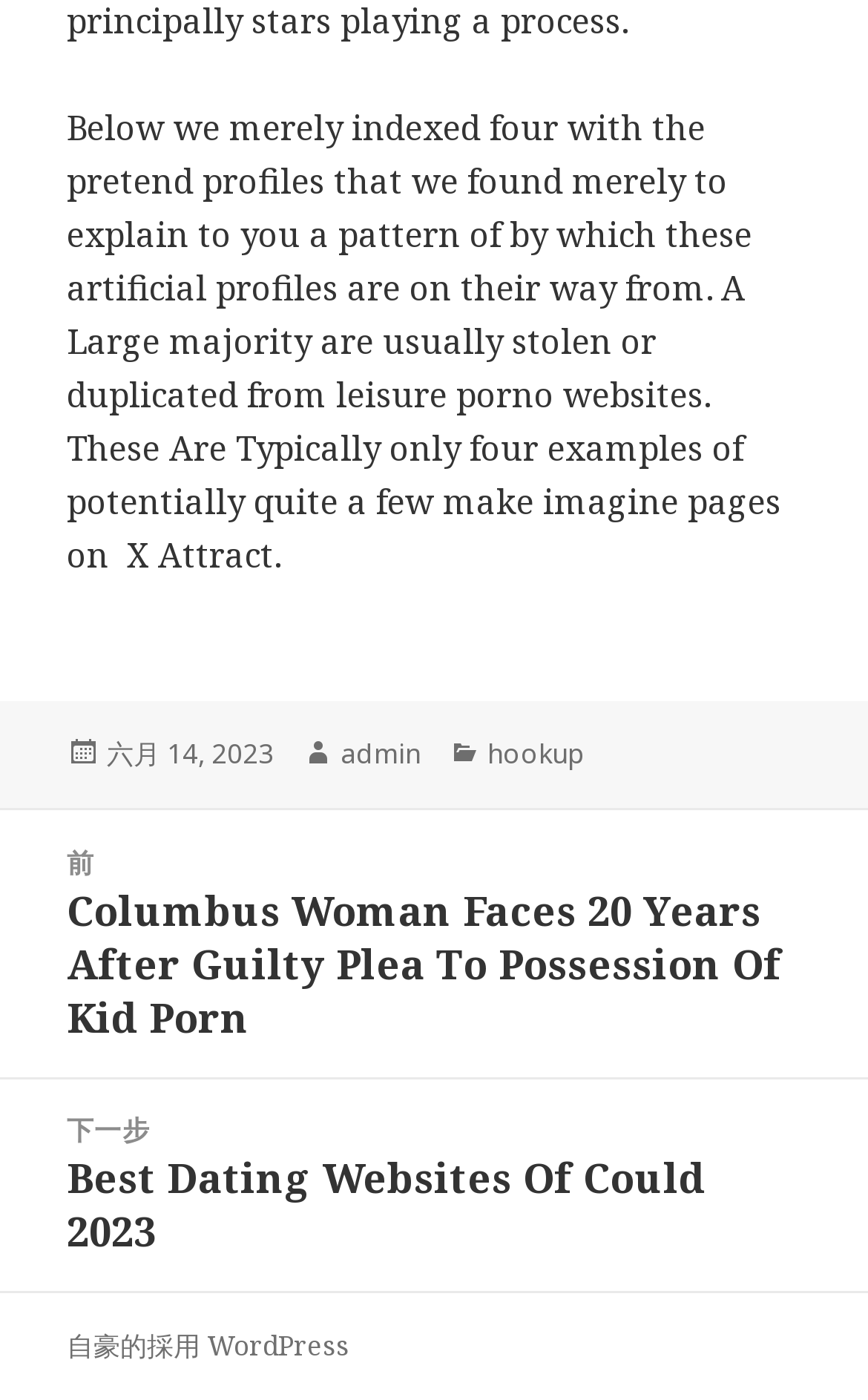Please answer the following question using a single word or phrase: Who is the author of the article?

admin